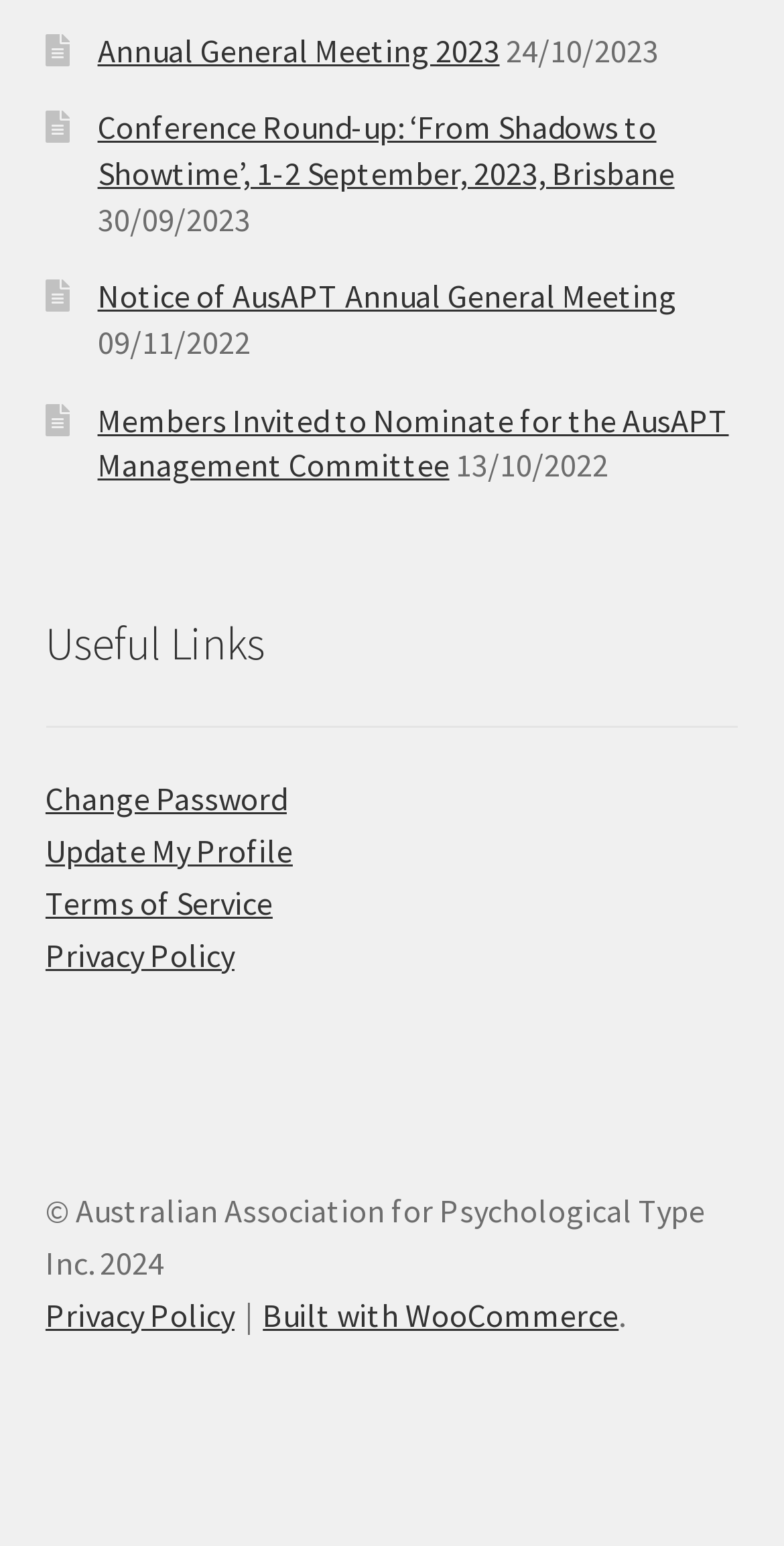How many dates are mentioned on the webpage?
Please give a detailed and thorough answer to the question, covering all relevant points.

I counted the number of dates mentioned on the webpage, which are '24/10/2023', '30/09/2023', '09/11/2022', '13/10/2022', and the year '2024' in the copyright section, totaling 5 dates.